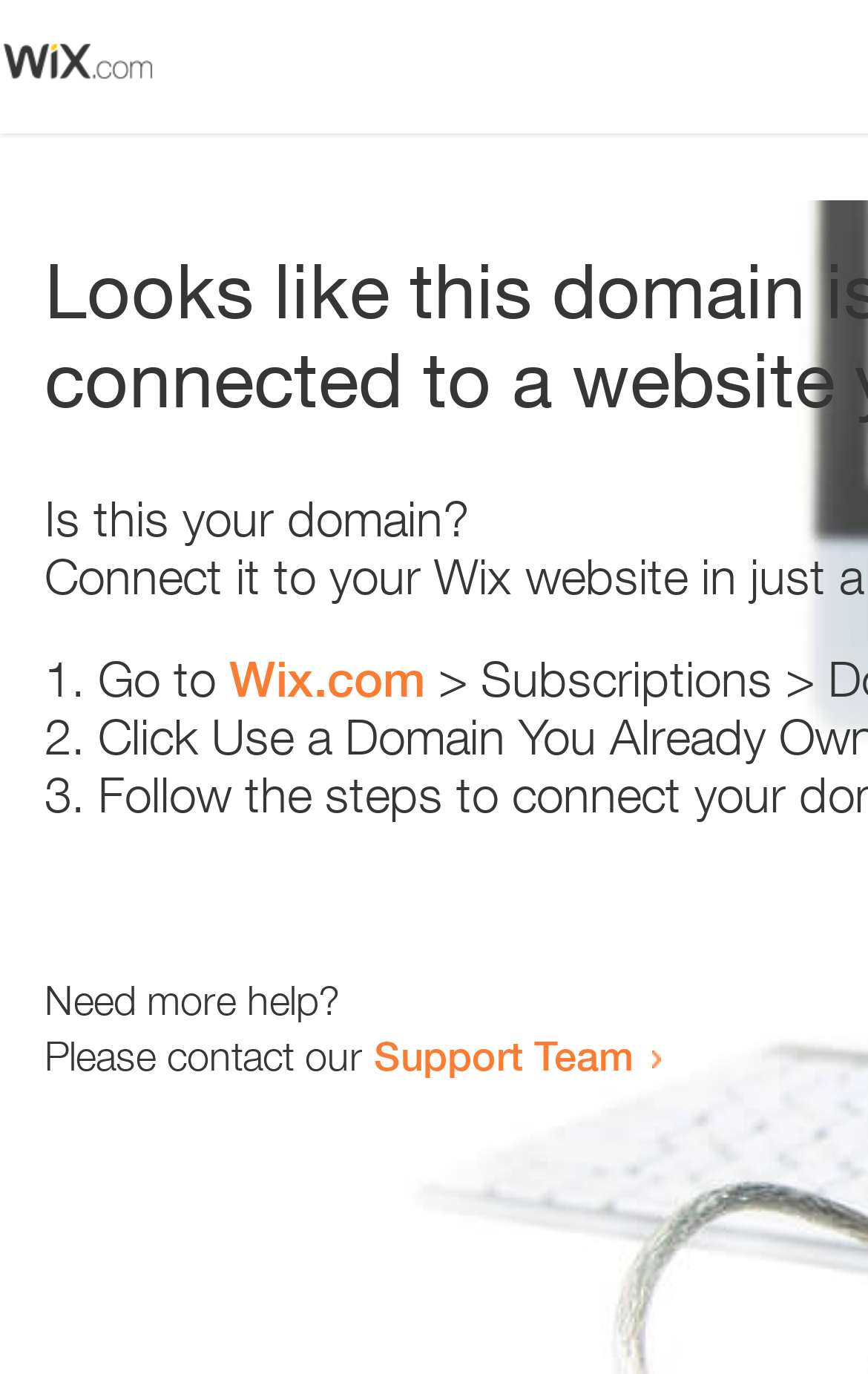Create an elaborate caption for the webpage.

The webpage appears to be an error page, with a small image at the top left corner. Below the image, there is a question "Is this your domain?" in a prominent position. 

To the right of the question, there is a numbered list with three items. The first item starts with "1." and suggests going to "Wix.com". The second item starts with "2." and the third item starts with "3.", but their contents are not specified. 

Further down the page, there is a message "Need more help?" followed by a sentence "Please contact our Support Team" with a link to the Support Team.